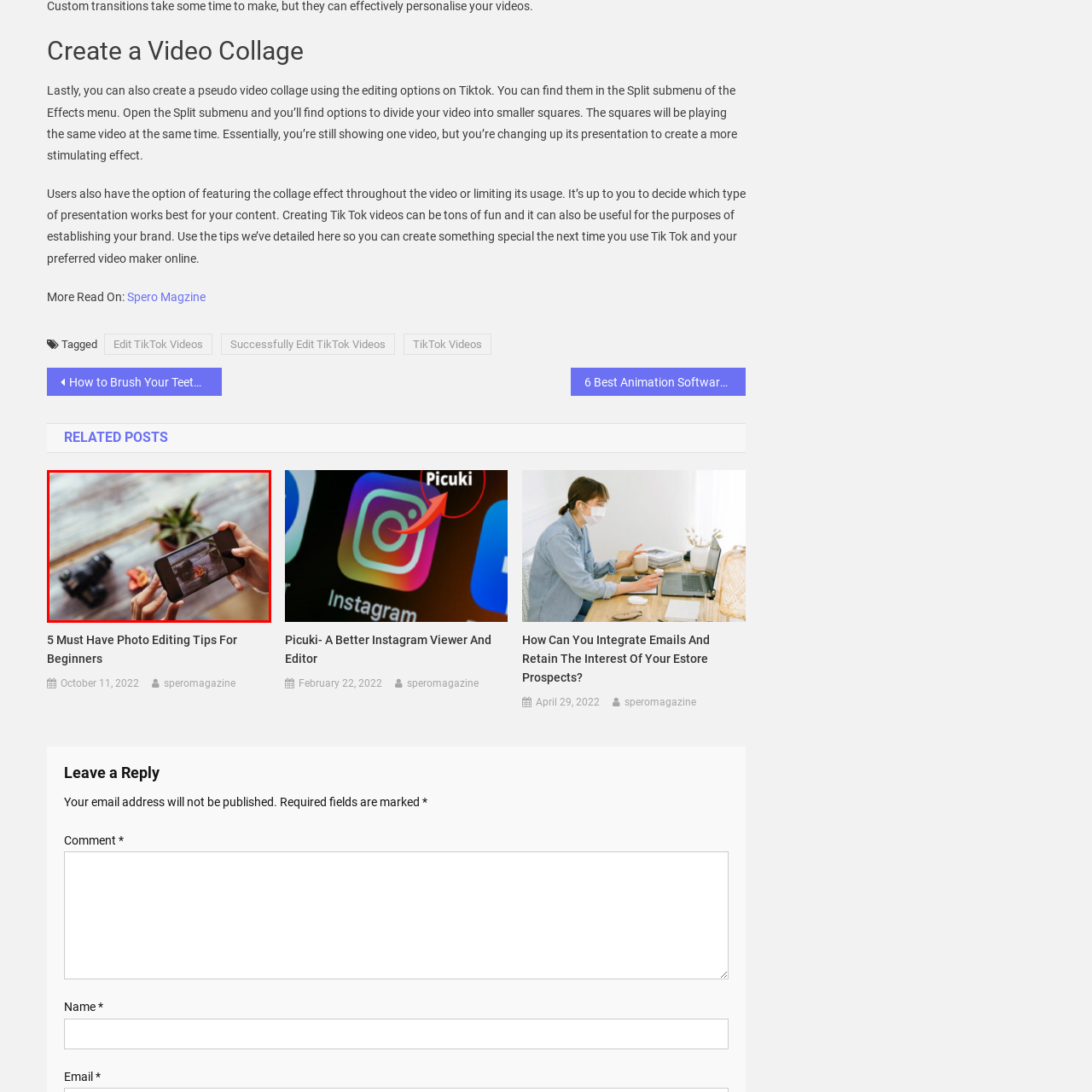Elaborate on all the details and elements present in the red-outlined area of the image.

The image showcases a person holding a smartphone and capturing a photo, likely of a beautifully arranged setting featuring a plant and some colorful fruits. In the foreground, the person’s hands are visible, emphasizing the act of photography. Behind them, a camera sits on a rustic wooden surface, suggesting a creative workspace dedicated to photography or content creation. This scene perfectly embodies the theme of photo editing and the fun of capturing aesthetically pleasing images, reinforcing the importance of skillful editing and presentation in today’s visual culture. Such activities are essential for those looking to enhance their media presence, especially on platforms like TikTok, where engaging visuals draw attention and establish brand identity.